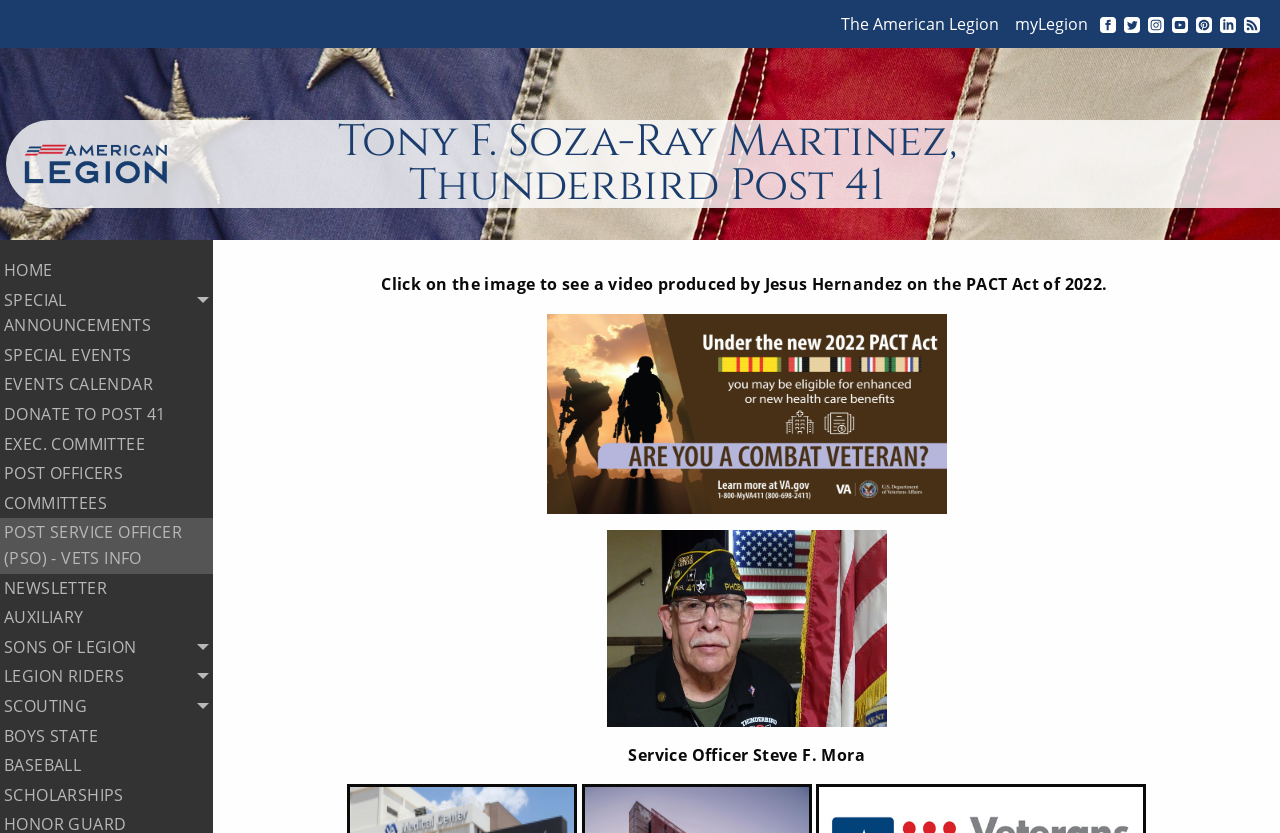Produce a meticulous description of the webpage.

This webpage is about the American Legion Post 41, specifically the Tony F. Soza-Ray Martinez, Thunderbird Post 41. At the top, there is a logo image and a heading with the post's name. Below the heading, there are several links to different sections of the website, including HOME, SPECIAL ANNOUNCEMENTS, SPECIAL EVENTS, EVENTS CALENDAR, and more.

On the top-right corner, there are social media links to Facebook, Twitter, Instagram, YouTube, Pinterest, and LinkedIn, each accompanied by a small icon image. 

In the main content area, there are multiple sections with links to various topics, such as SPECIAL ANNOUNCEMENTS, SPECIAL EVENTS, DONATE TO POST 41, EXEC. COMMITTEE, POST OFFICERS, COMMITTEES, and more. Each section has multiple links, some of which have additional pages (e.g., SPECIAL ANNOUNCEMENTS P2, SPECIAL ANNOUNCEMENTS P3, etc.).

There is also a section dedicated to SONS OF LEGION, LEGION RIDERS, and SCOUTING, each with its own links and images. Additionally, there are links to BOYS STATE, BASEBALL, and SCHOLARSHIPS.

In the middle of the page, there is a static text describing a video produced by Jesus Hernandez on the PACT Act of 2022, along with a link to the video. Below that, there is a static text introducing Service Officer Steve F. Mora.

Overall, the webpage provides a wealth of information and resources related to the American Legion Post 41, with many links to explore and learn more about the post's activities and services.